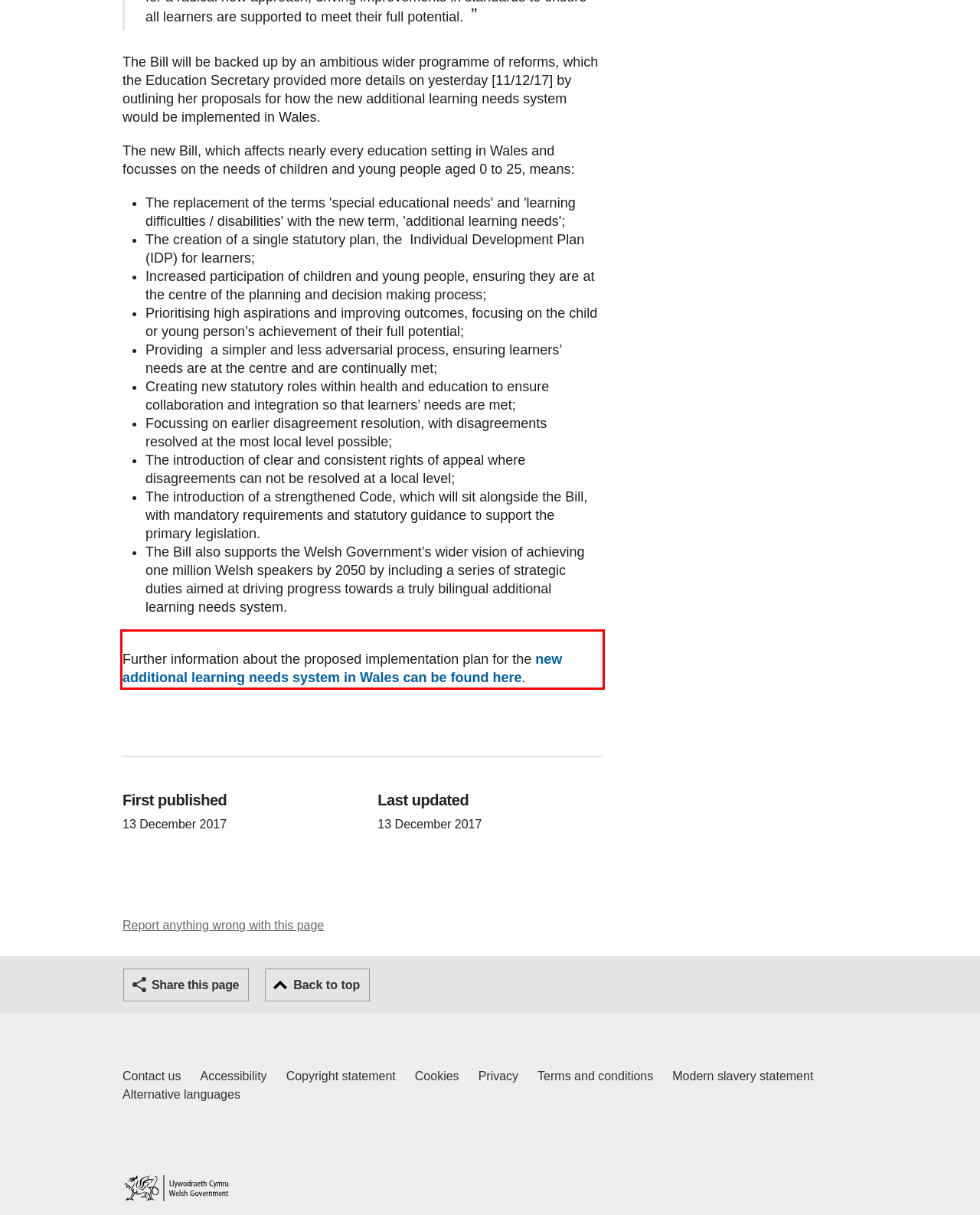You are looking at a screenshot of a webpage with a red rectangle bounding box. Use OCR to identify and extract the text content found inside this red bounding box.

Further information about the proposed implementation plan for the new additional learning needs system in Wales can be found here.